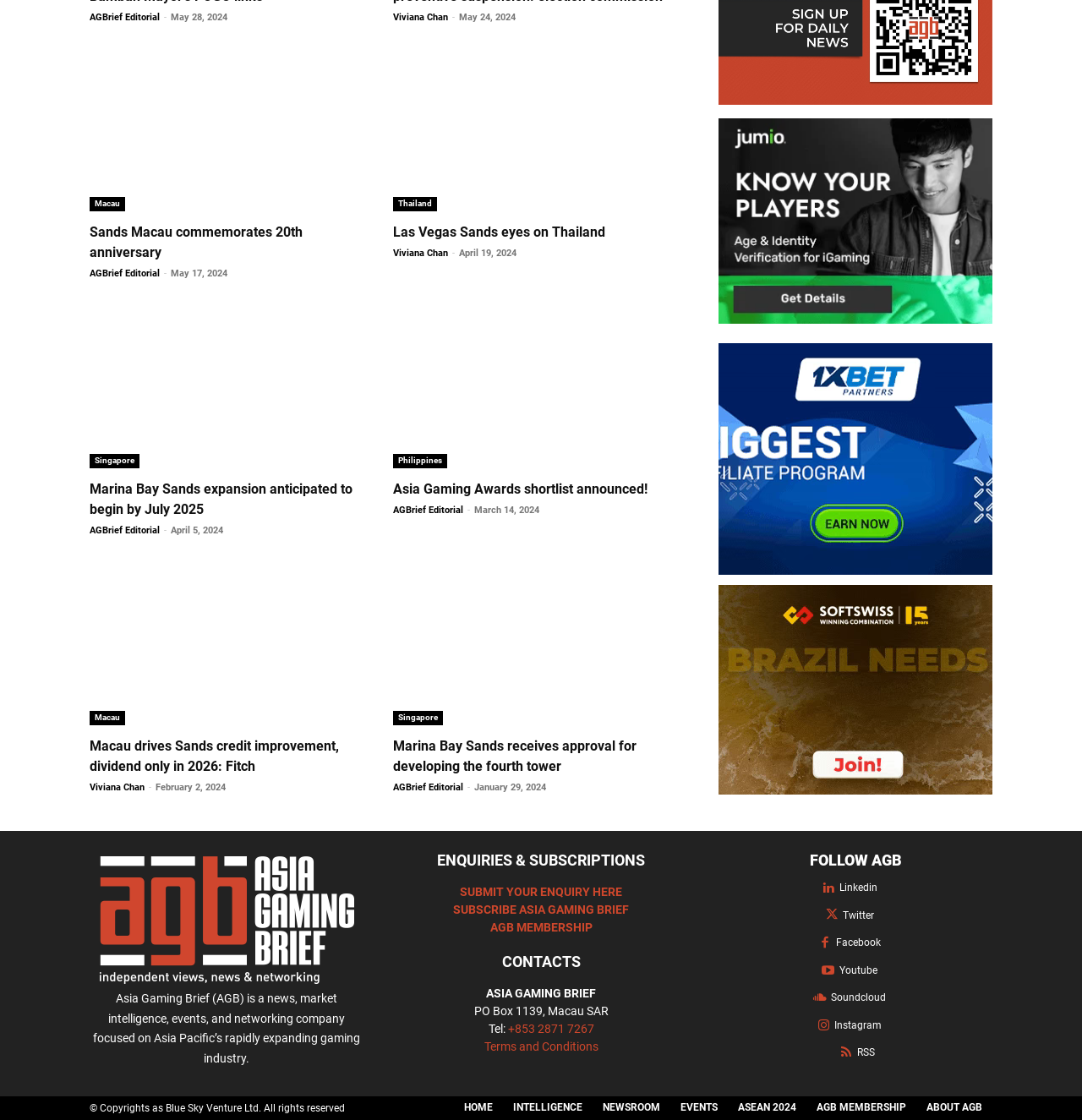What is the name of the company with the logo at the bottom of the webpage?
Please provide a single word or phrase as the answer based on the screenshot.

Jumio